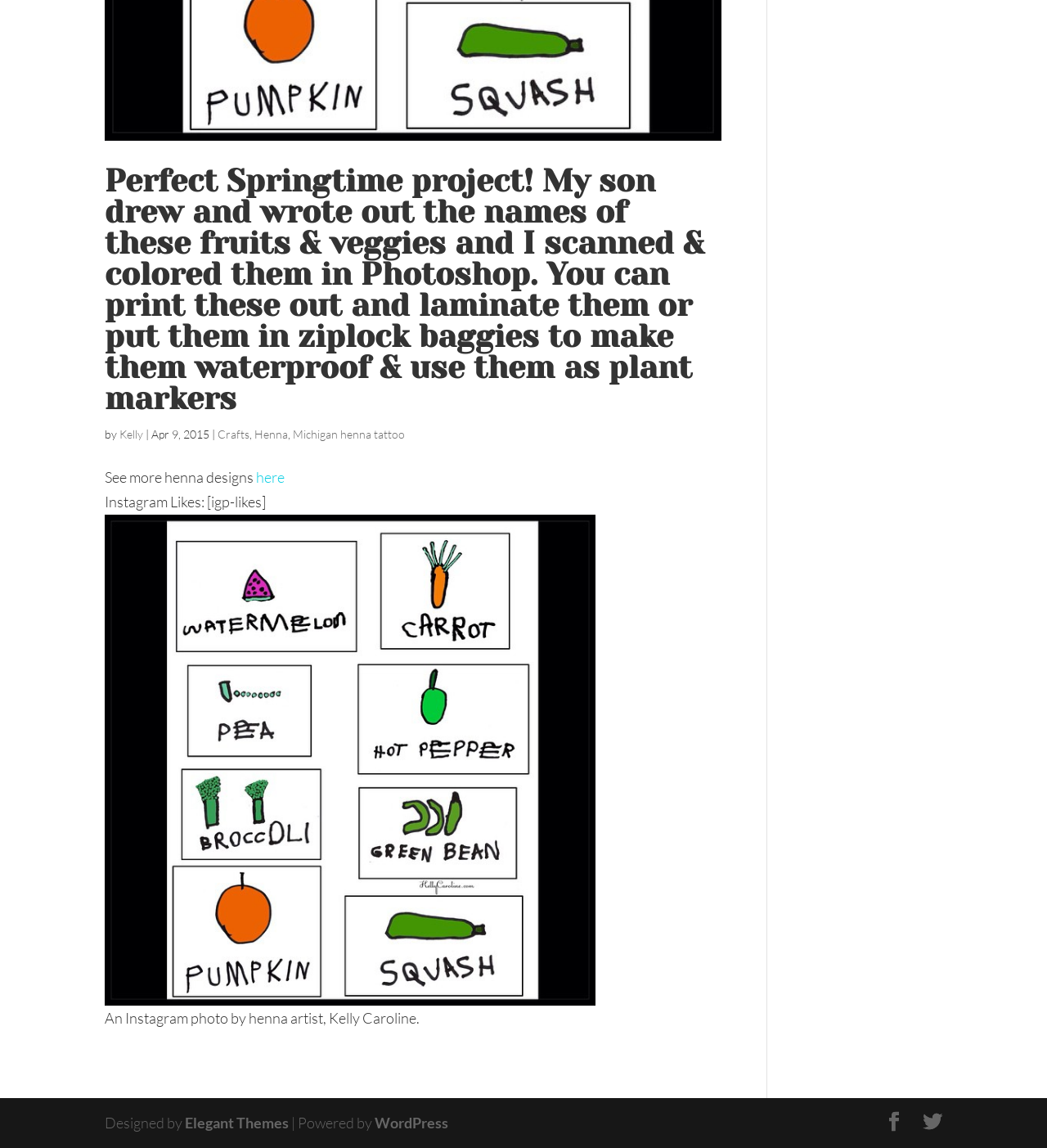Given the element description Elegant Themes, specify the bounding box coordinates of the corresponding UI element in the format (top-left x, top-left y, bottom-right x, bottom-right y). All values must be between 0 and 1.

[0.177, 0.97, 0.276, 0.986]